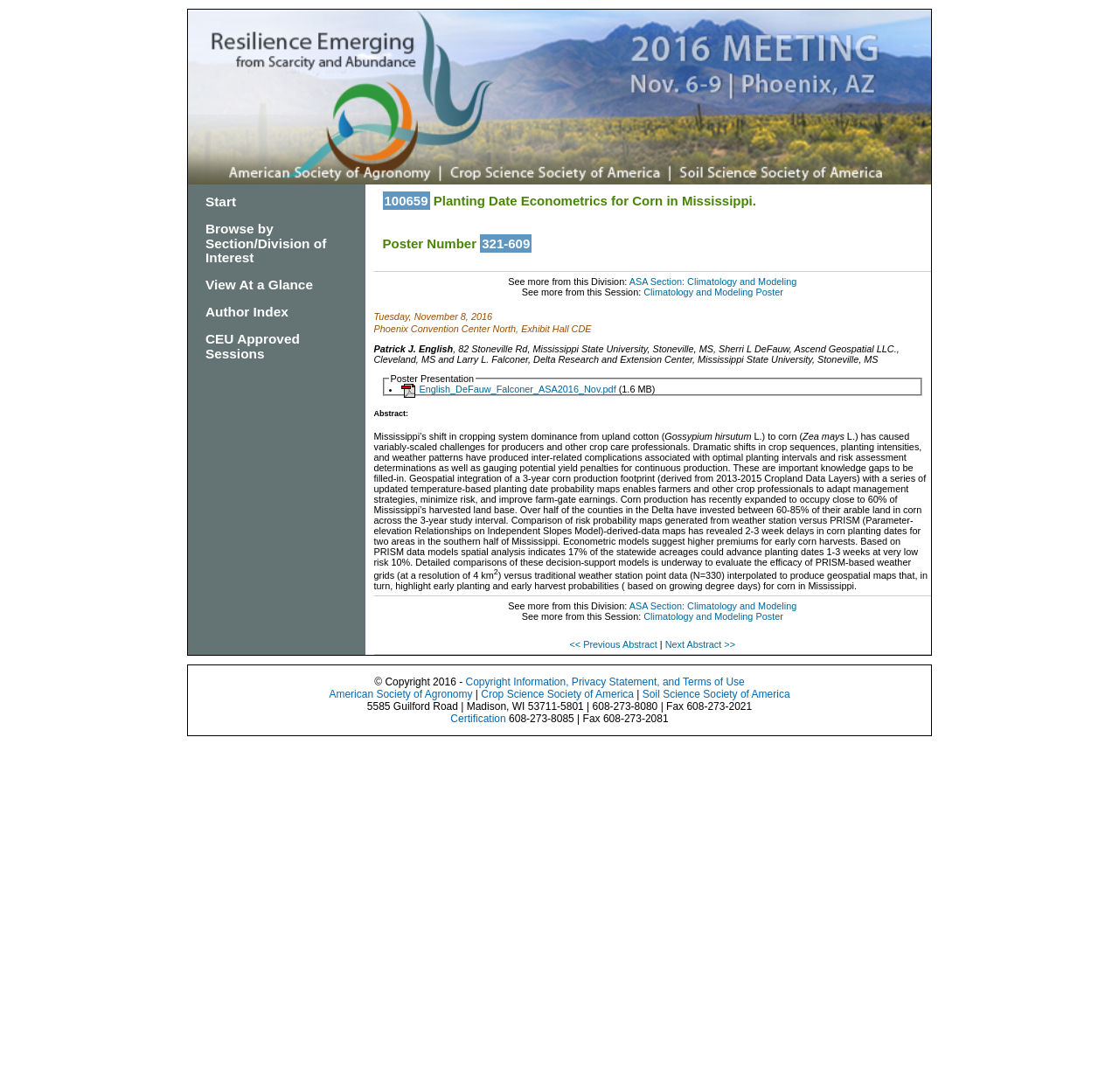Please determine the bounding box coordinates of the section I need to click to accomplish this instruction: "Go to International Annual Meetings Home Page".

[0.168, 0.159, 0.832, 0.171]